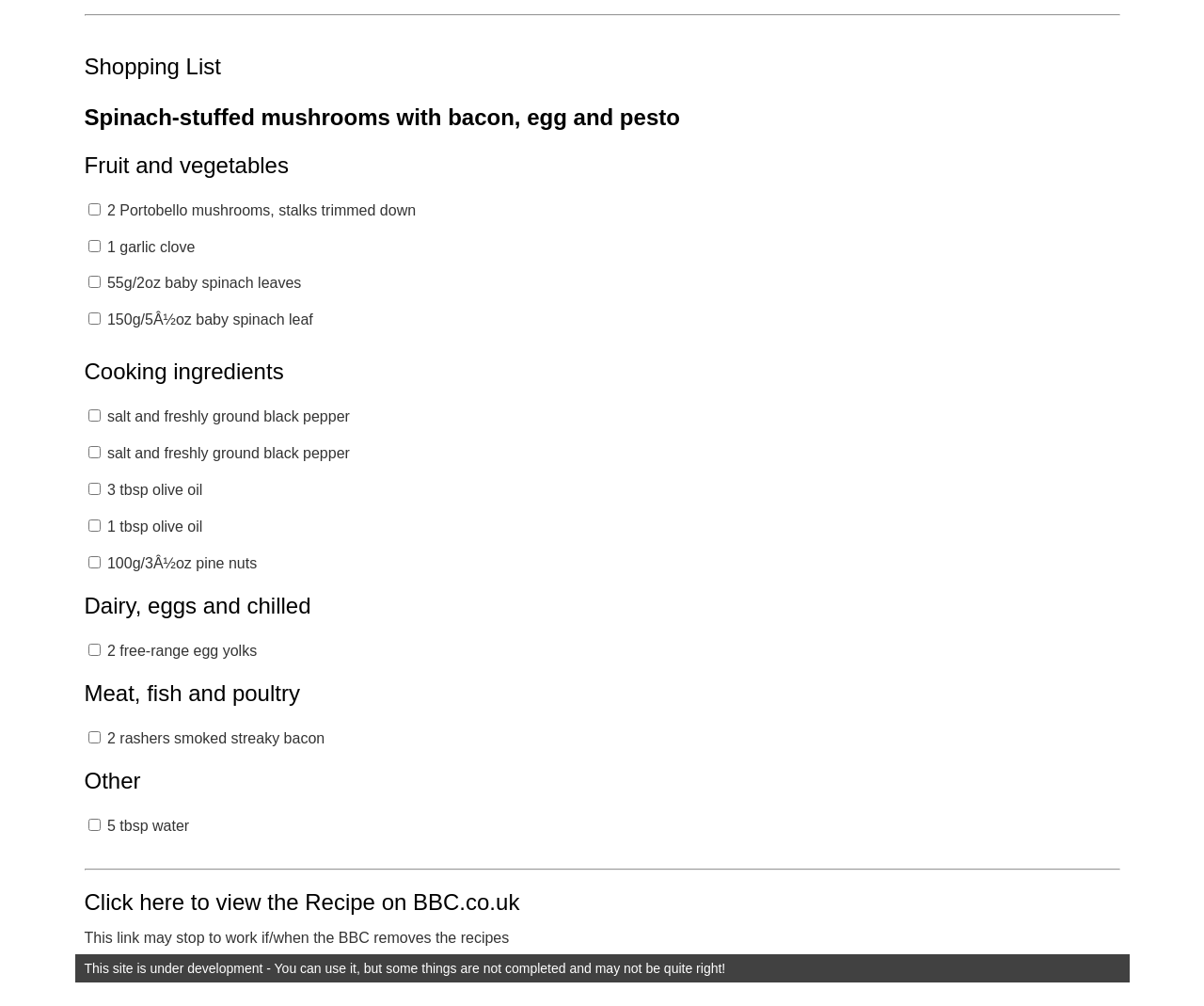Provide a brief response using a word or short phrase to this question:
What is the name of the recipe?

Spinach-stuffed mushrooms